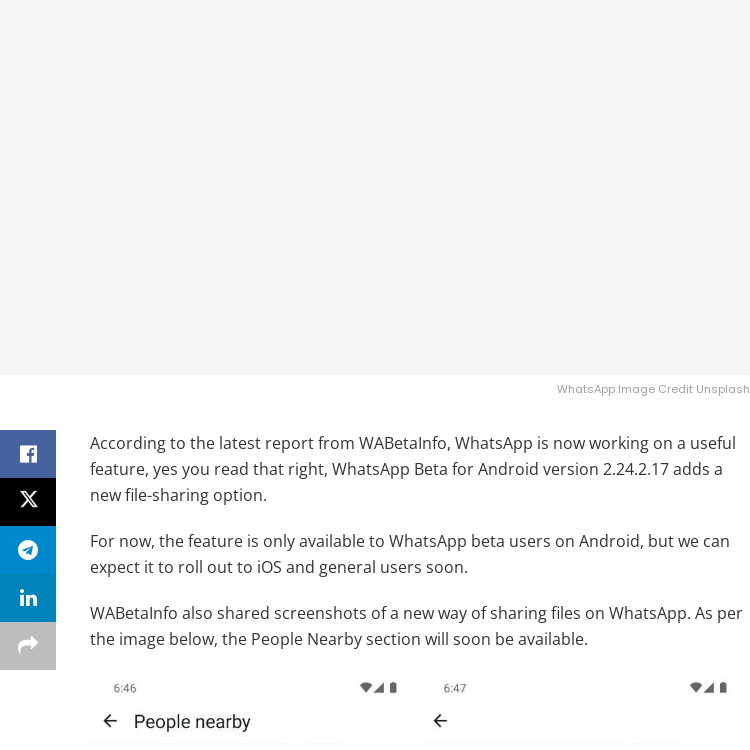Use a single word or phrase to answer this question: 
Where is the image sourced from?

Unsplash